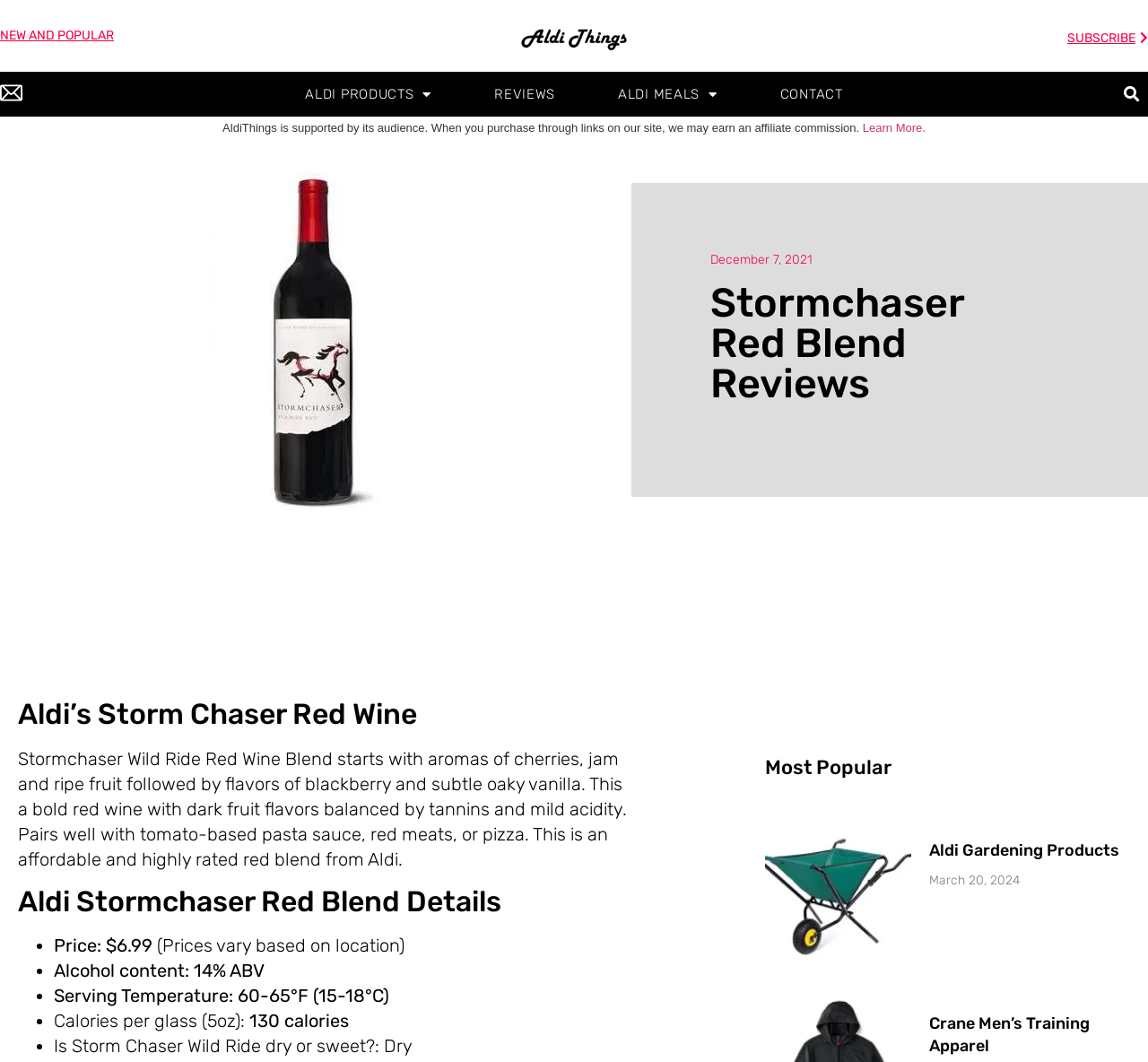Describe all significant elements and features of the webpage.

The webpage is about Stormchaser Wild Ride Red Blend, an award-winning affordable red blend wine from Aldi. At the top, there are several links, including "NEW AND POPULAR", "Aldi Things", "SUBSCRIBE", and "email", along with an image of the Aldi Things logo. Below these links, there are more links, including "ALDI PRODUCTS", "REVIEWS", "ALDI MEALS", and "CONTACT", which have dropdown menus. 

On the right side, there is a search bar with a "Search" button. Below the search bar, there is a notice about affiliate commissions. 

The main content of the webpage is about the Stormchaser Red Blend wine. There is an image of the wine bottle, followed by a heading "Stormchaser Red Blend Reviews". Below the heading, there is a description of the wine, including its aromas, flavors, and pairing suggestions. 

Further down, there are details about the wine, including its price, alcohol content, serving temperature, and calories per glass. 

On the right side, there is a section titled "Most Popular", which lists several popular Aldi products, including a folding wheelbarrow, gardening products, and men's training apparel. Each product has an image, a link, and a date.